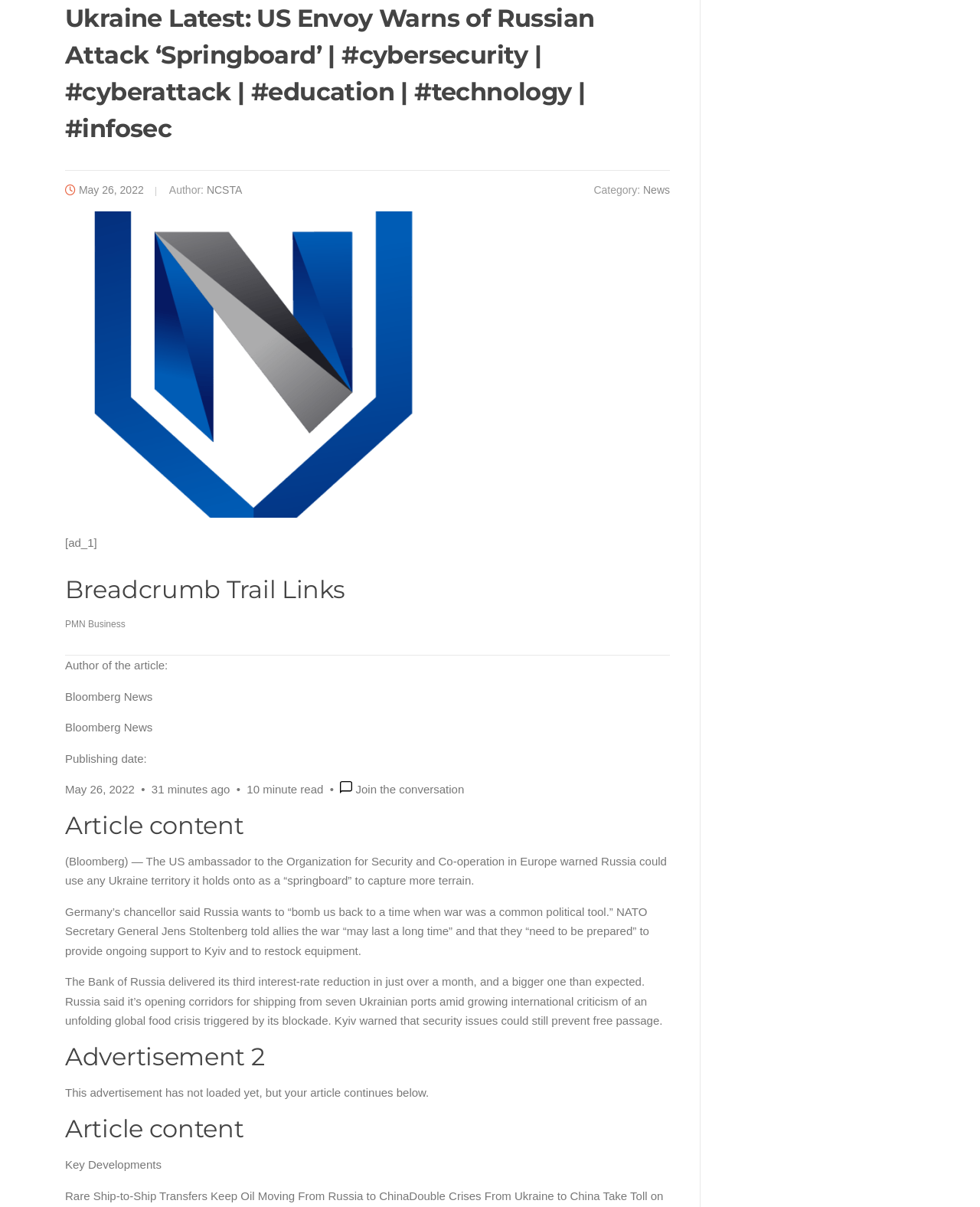What is the warning given by the US envoy?
Answer the question with a single word or phrase derived from the image.

Russian attack 'springboard'